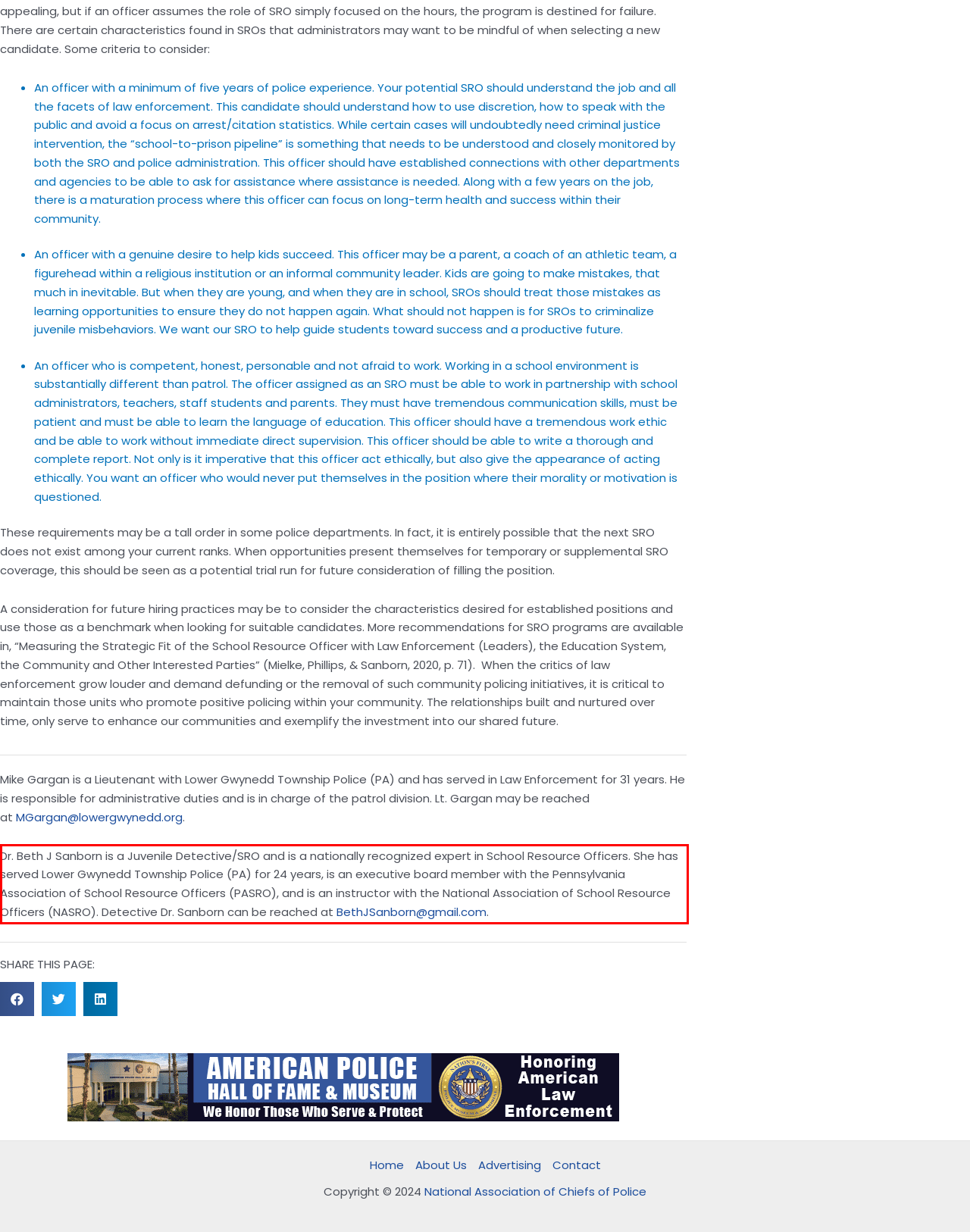Please analyze the provided webpage screenshot and perform OCR to extract the text content from the red rectangle bounding box.

Dr. Beth J Sanborn is a Juvenile Detective/SRO and is a nationally recognized expert in School Resource Officers. She has served Lower Gwynedd Township Police (PA) for 24 years, is an executive board member with the Pennsylvania Association of School Resource Officers (PASRO), and is an instructor with the National Association of School Resource Officers (NASRO). Detective Dr. Sanborn can be reached at BethJSanborn@gmail.com.